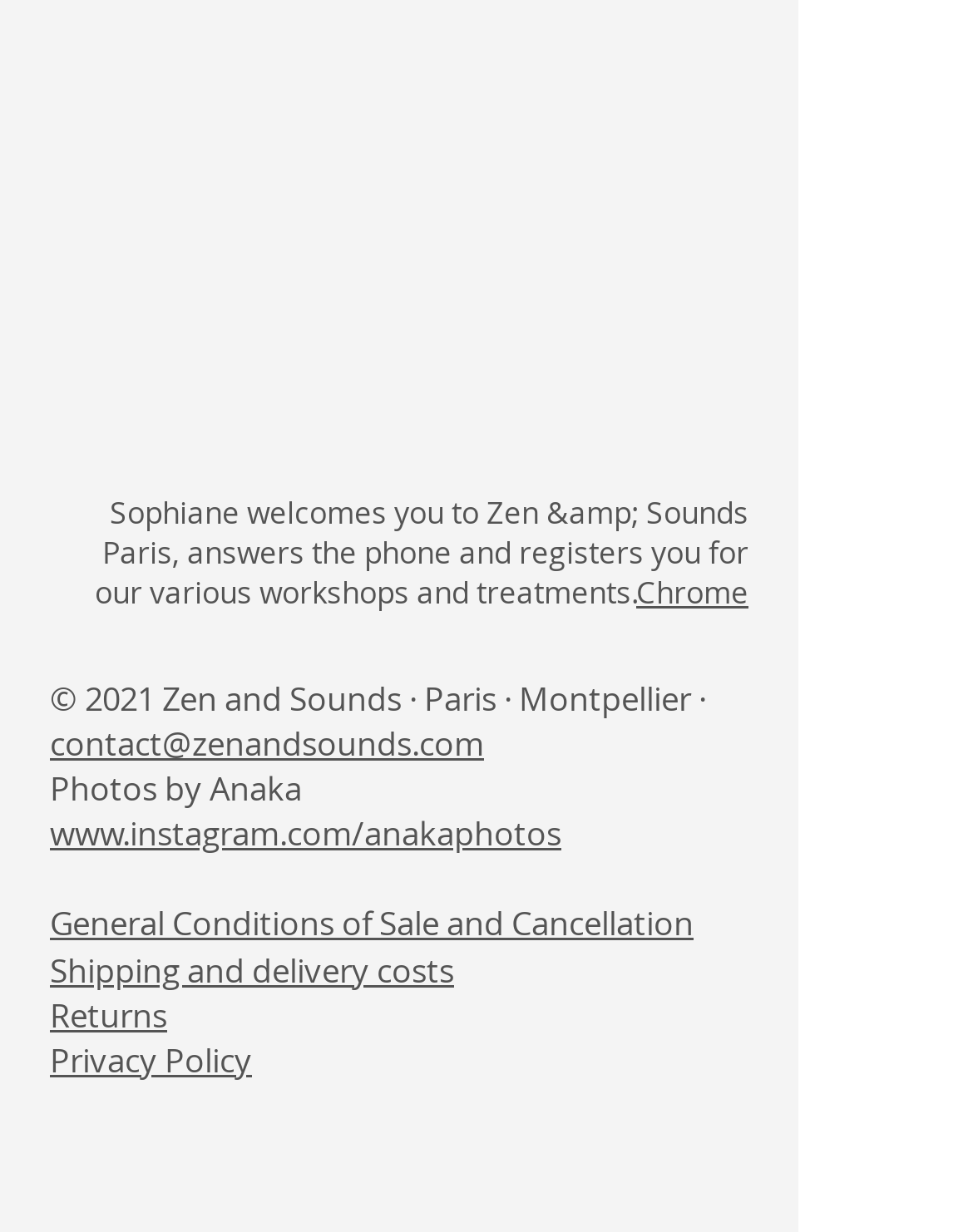What is the name of the person welcoming you?
Look at the image and construct a detailed response to the question.

The static text element at the top of the page reads 'Sophiane welcomes you to Zen & Sounds Paris, answers the phone and registers you for our various workshops and treatments.'